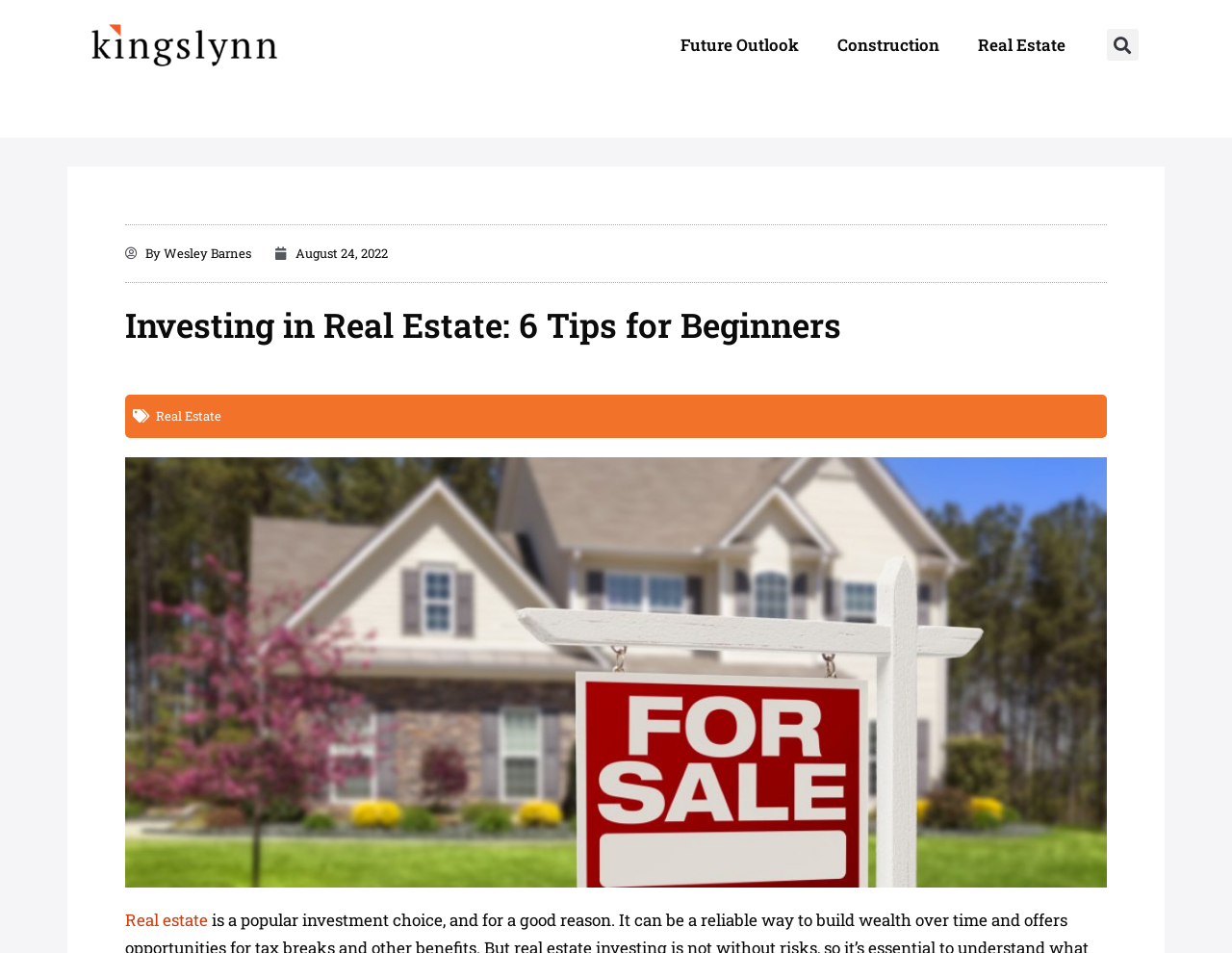Determine the bounding box coordinates of the clickable element necessary to fulfill the instruction: "click the Kingslynn logo". Provide the coordinates as four float numbers within the 0 to 1 range, i.e., [left, top, right, bottom].

[0.07, 0.02, 0.23, 0.074]